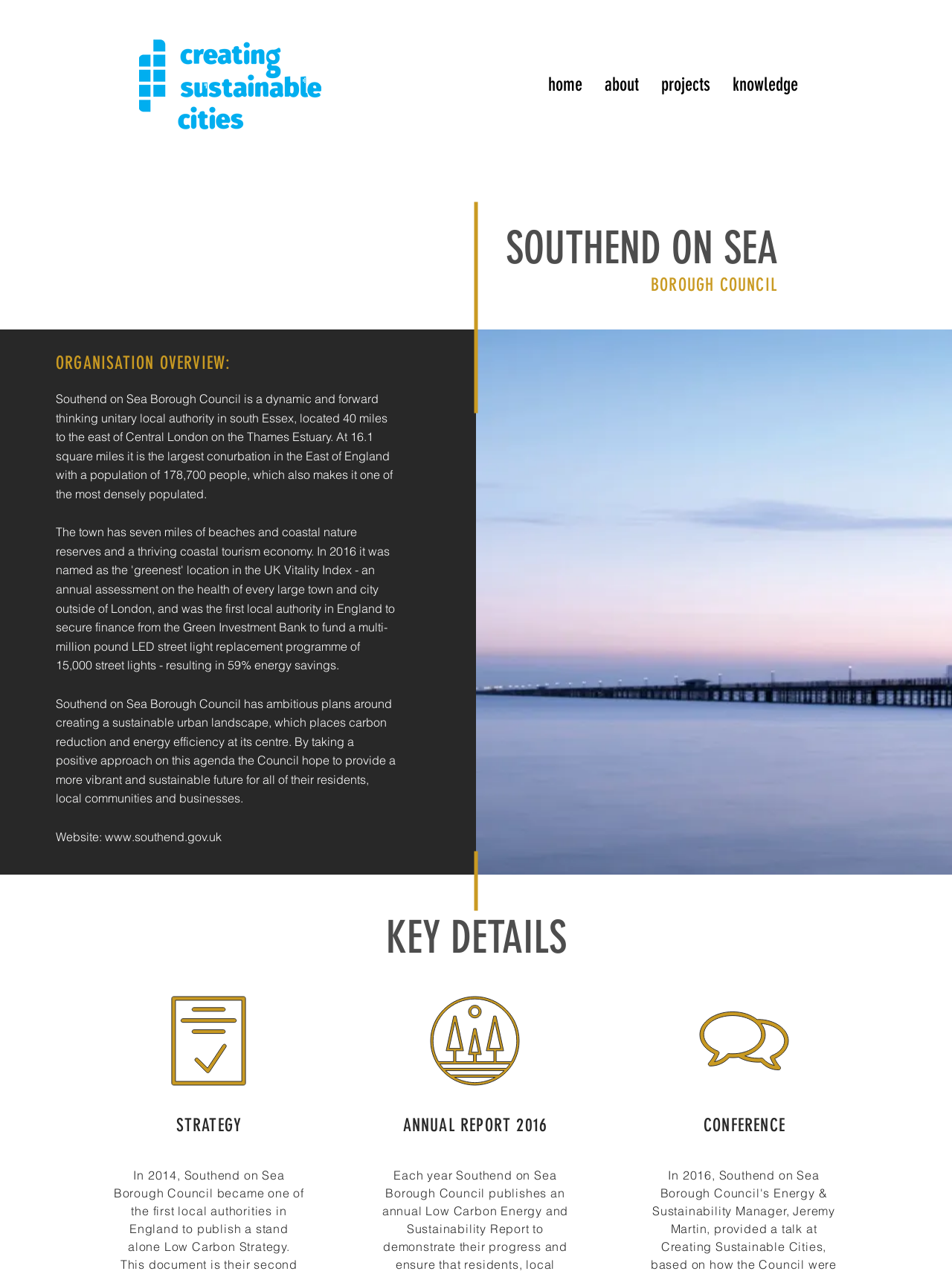Please find and report the bounding box coordinates of the element to click in order to perform the following action: "view the annual report 2016". The coordinates should be expressed as four float numbers between 0 and 1, in the format [left, top, right, bottom].

[0.423, 0.875, 0.575, 0.892]